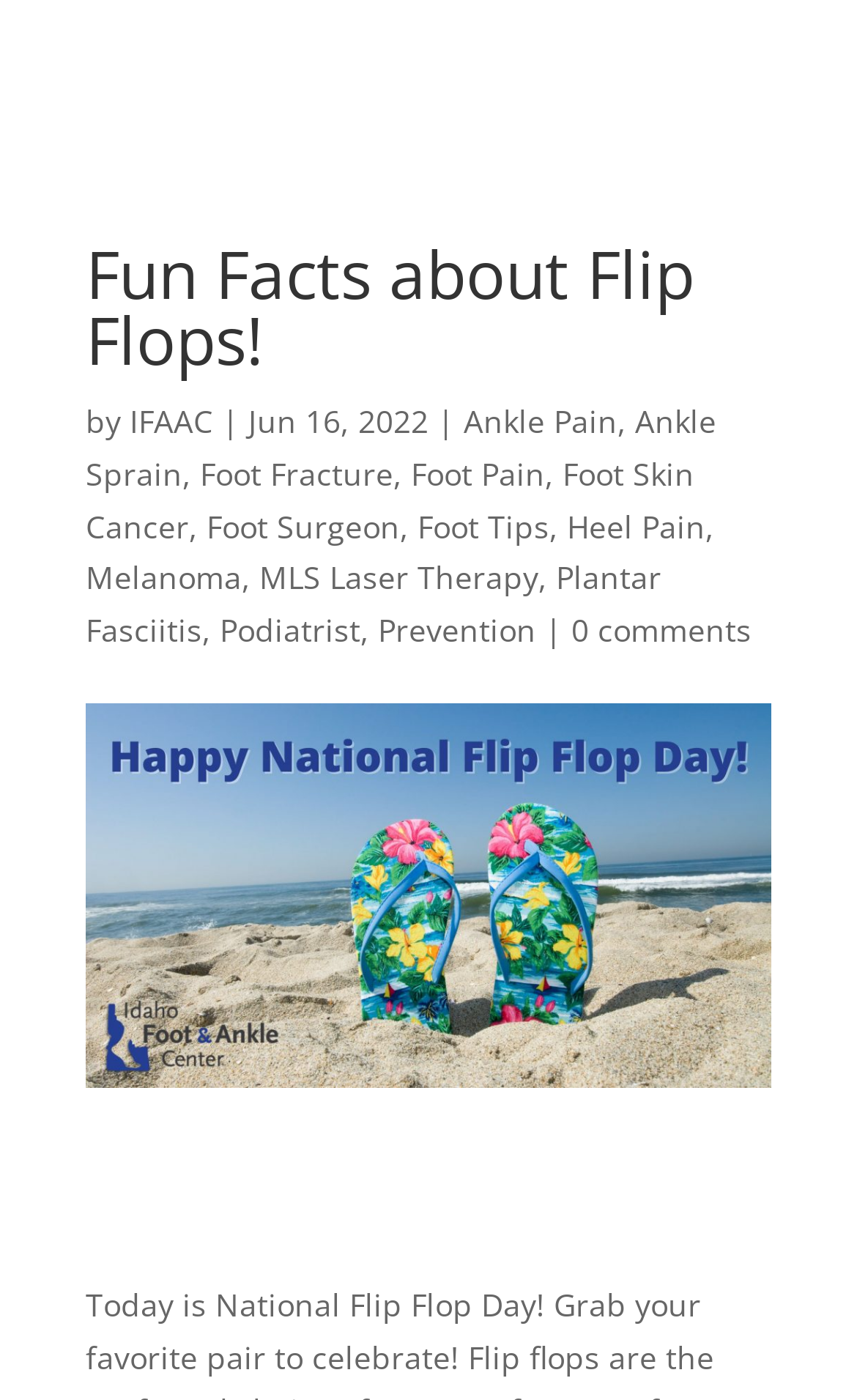Please specify the bounding box coordinates of the region to click in order to perform the following instruction: "Learn more about 'Foot Tips'".

[0.487, 0.36, 0.641, 0.39]